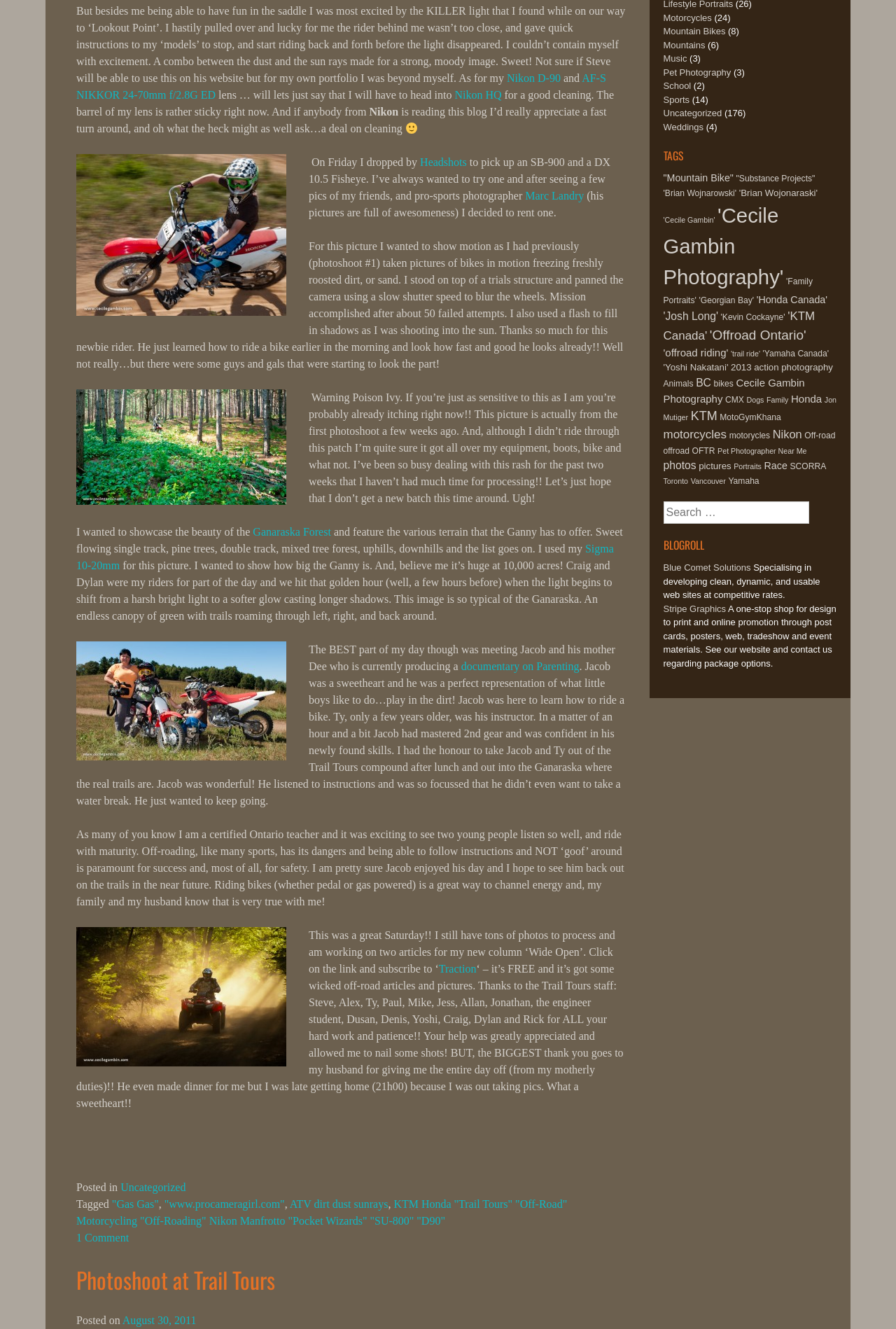Give the bounding box coordinates for the element described as: "August 30, 2011August 31, 2011".

[0.137, 0.989, 0.219, 0.998]